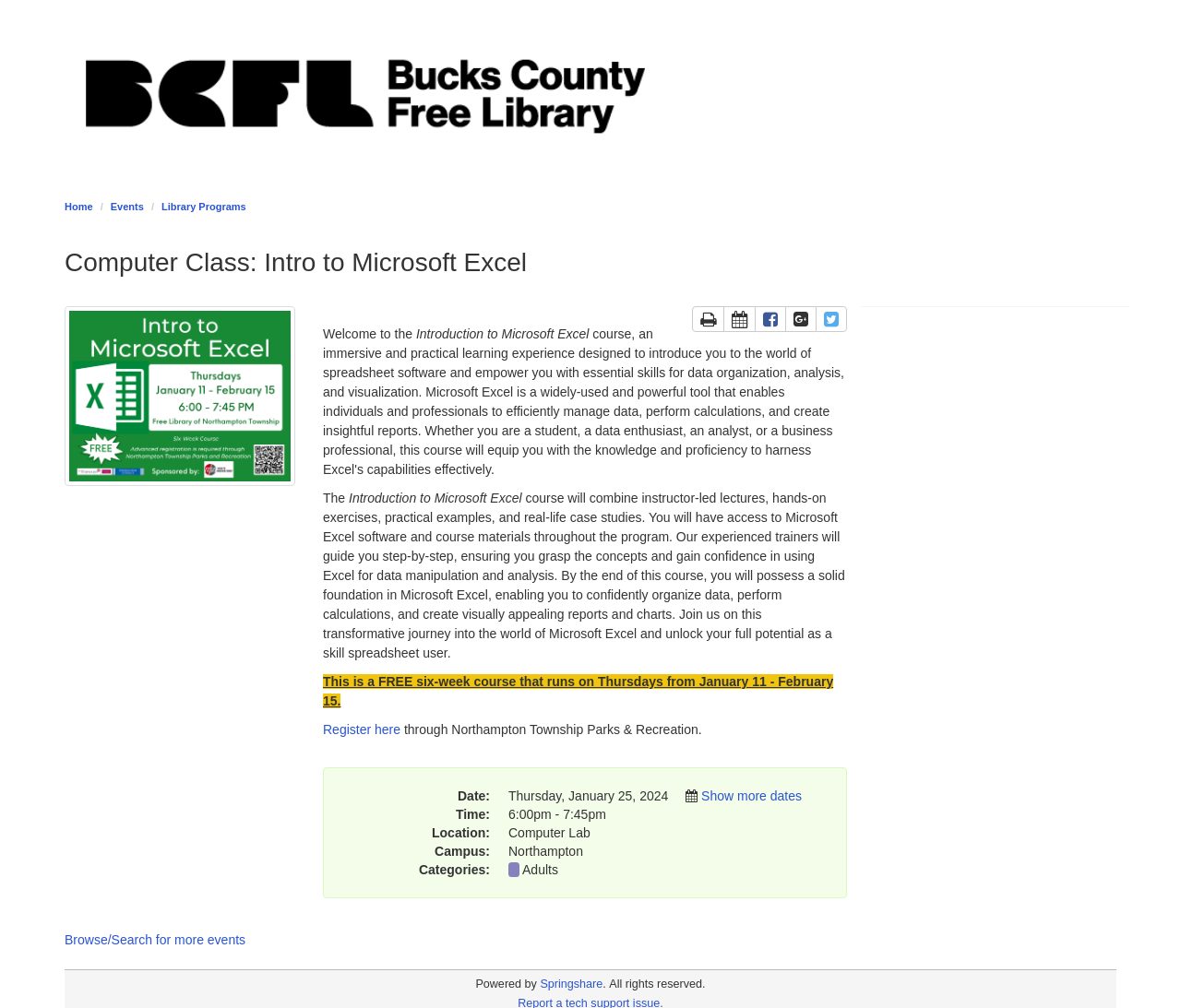What is the category of the event?
Please look at the screenshot and answer using one word or phrase.

Adults